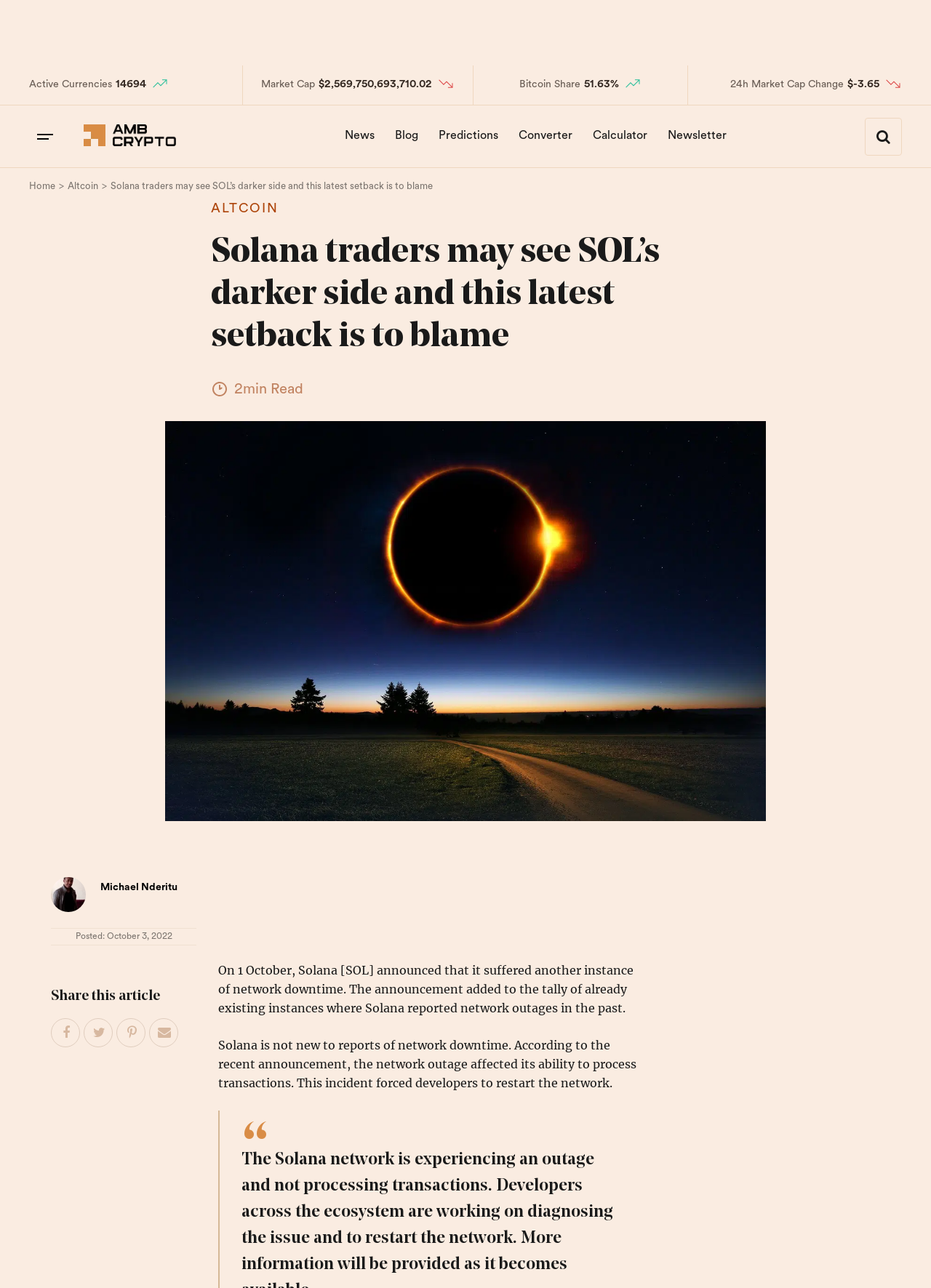Describe all the visual and textual components of the webpage comprehensively.

The webpage appears to be an article about Solana, a cryptocurrency, and its recent network downtime. At the top, there is a navigation bar with links to "Home", "Altcoin", and a breadcrumb trail showing the current article's title. Below the navigation bar, there are several sections displaying cryptocurrency market data, including the number of active currencies, market capitalization, Bitcoin's share, and 24-hour market capitalization change. Each section has an accompanying image.

The main article title, "Solana traders may see SOL's darker side and this latest setback is to blame", is prominently displayed in the middle of the page. Below the title, there is a short summary of the article, which mentions Solana's history of network outages and the recent incident that forced developers to restart the network.

To the left of the article, there is a sidebar with links to other sections of the website, including "News", "Blog", "Predictions", "Converter", "Calculator", and "Newsletter". At the bottom of the page, there are social media sharing links and a section displaying the author's avatar and name, along with the date the article was posted.

The article itself is divided into paragraphs, with the first paragraph describing the recent network downtime and its impact on Solana's ability to process transactions. The text is accompanied by several images, including an avatar of the author and social media sharing icons.